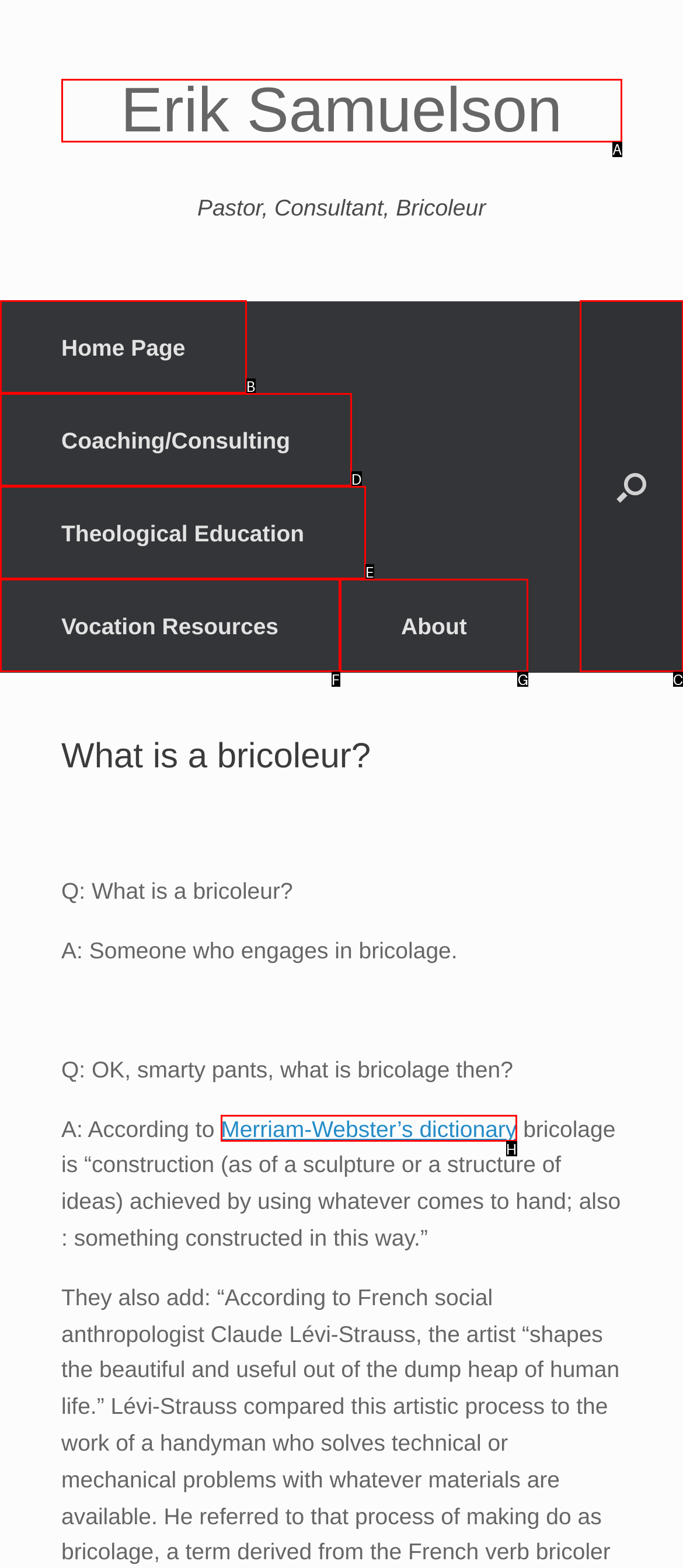Identify the option that corresponds to: aria-label="Open the search"
Respond with the corresponding letter from the choices provided.

C